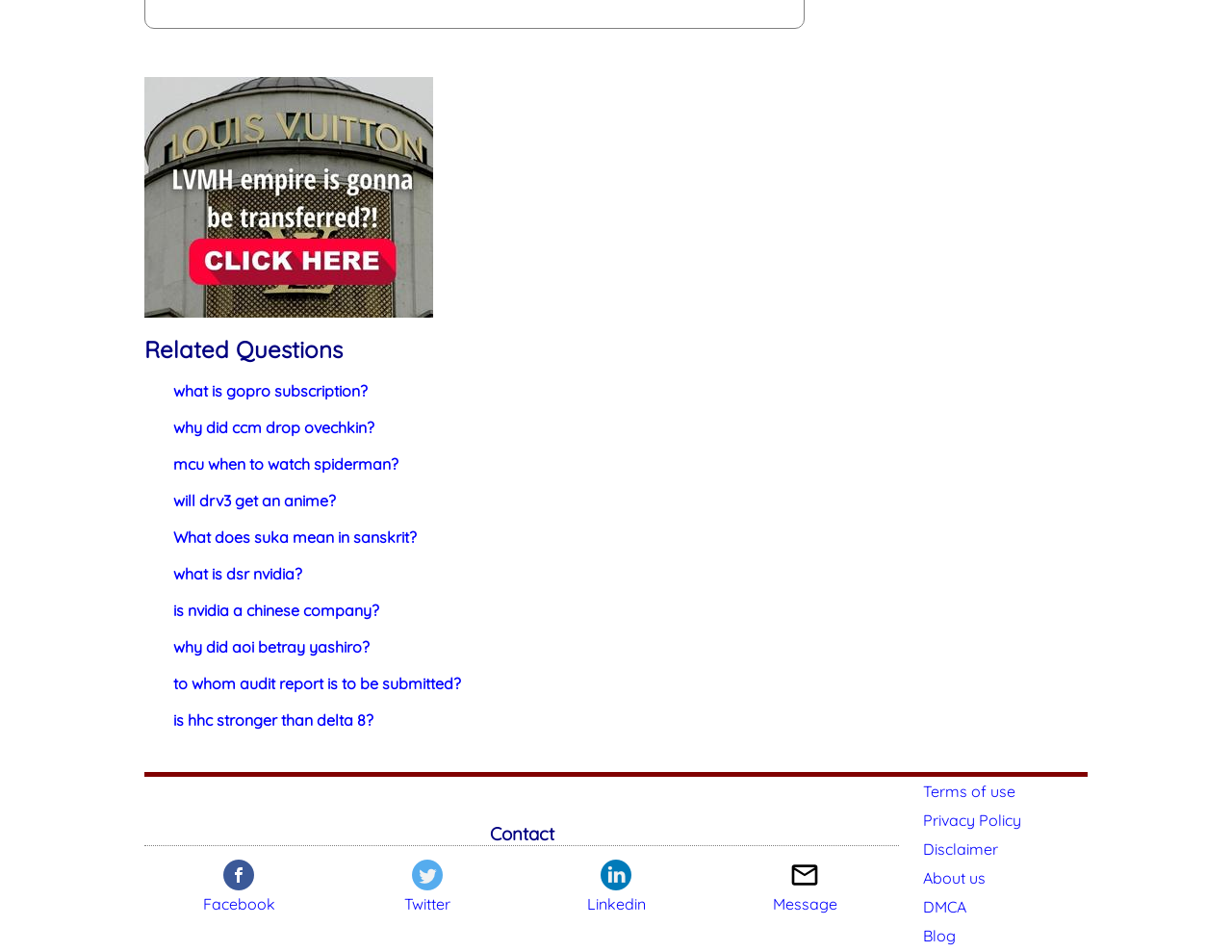Find the UI element described as: "Privacy Policy" and predict its bounding box coordinates. Ensure the coordinates are four float numbers between 0 and 1, [left, top, right, bottom].

[0.749, 0.851, 0.829, 0.871]